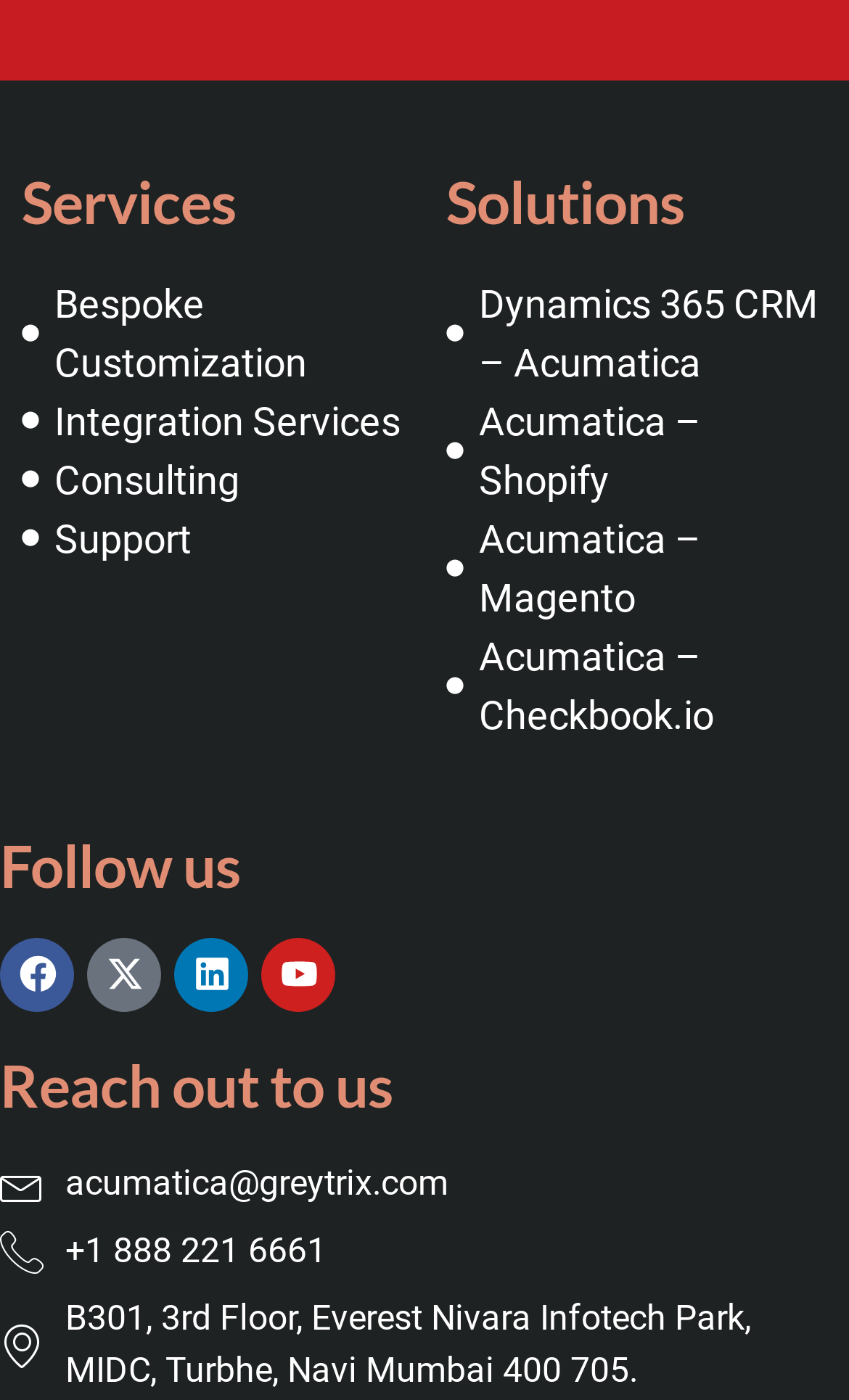What services are offered by the company?
Please utilize the information in the image to give a detailed response to the question.

The links 'Bespoke Customization', 'Consulting', and 'Support' under the 'Services' heading indicate that the company provides these services to its clients.